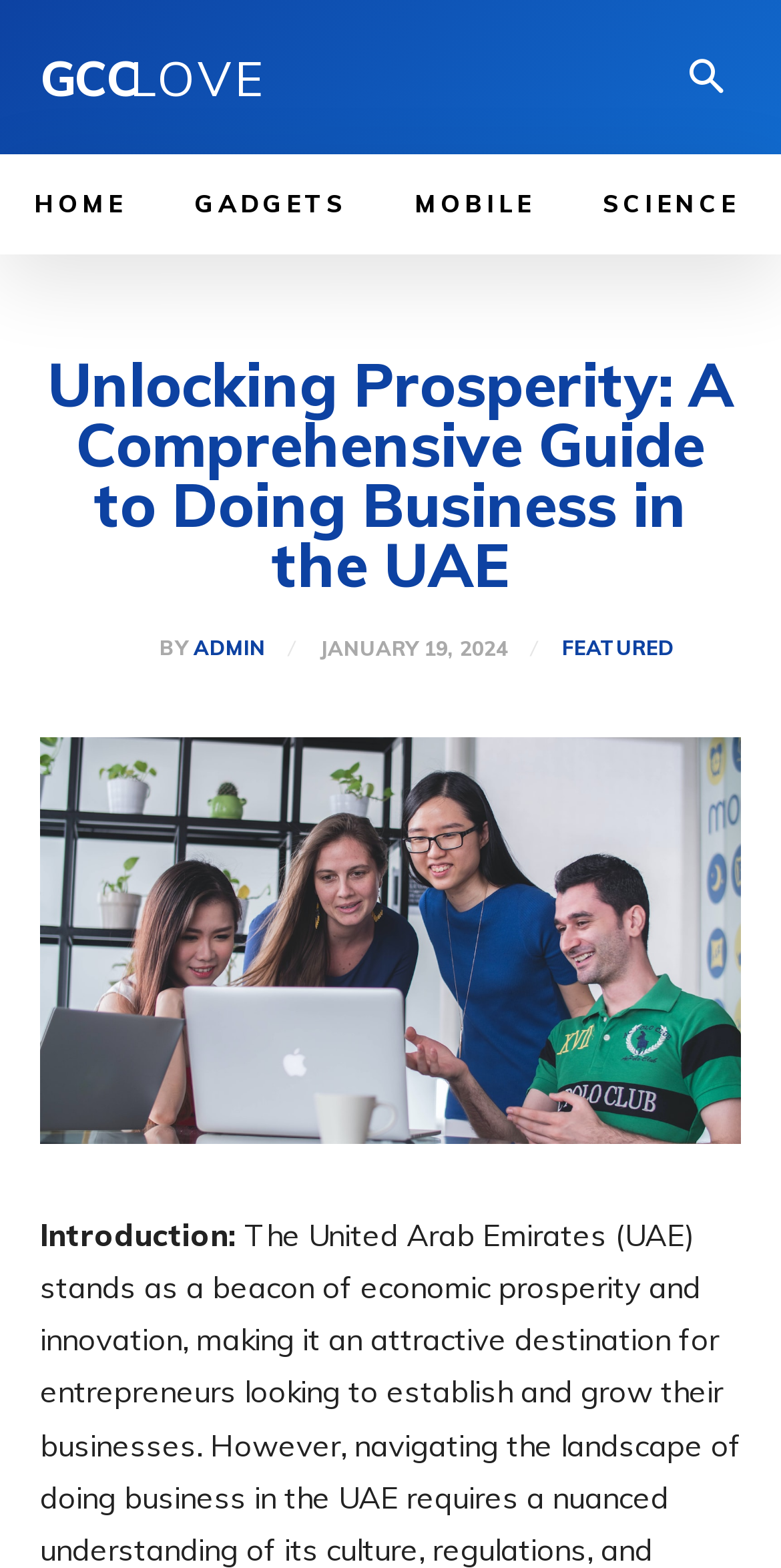Identify the bounding box coordinates of the area you need to click to perform the following instruction: "view article by ADMIN".

[0.247, 0.408, 0.34, 0.421]